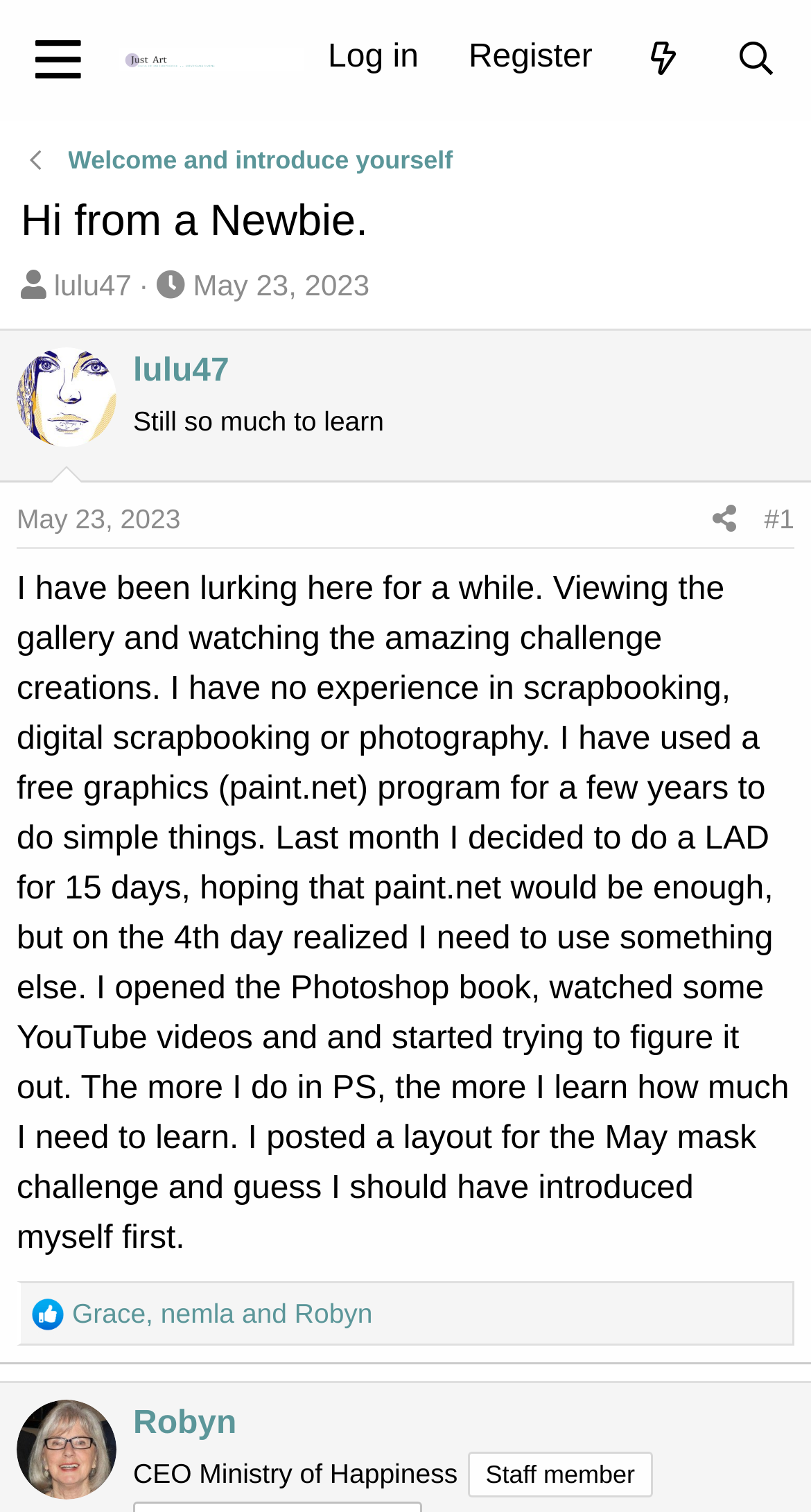What is the text of the webpage's headline?

Hi from a Newbie.